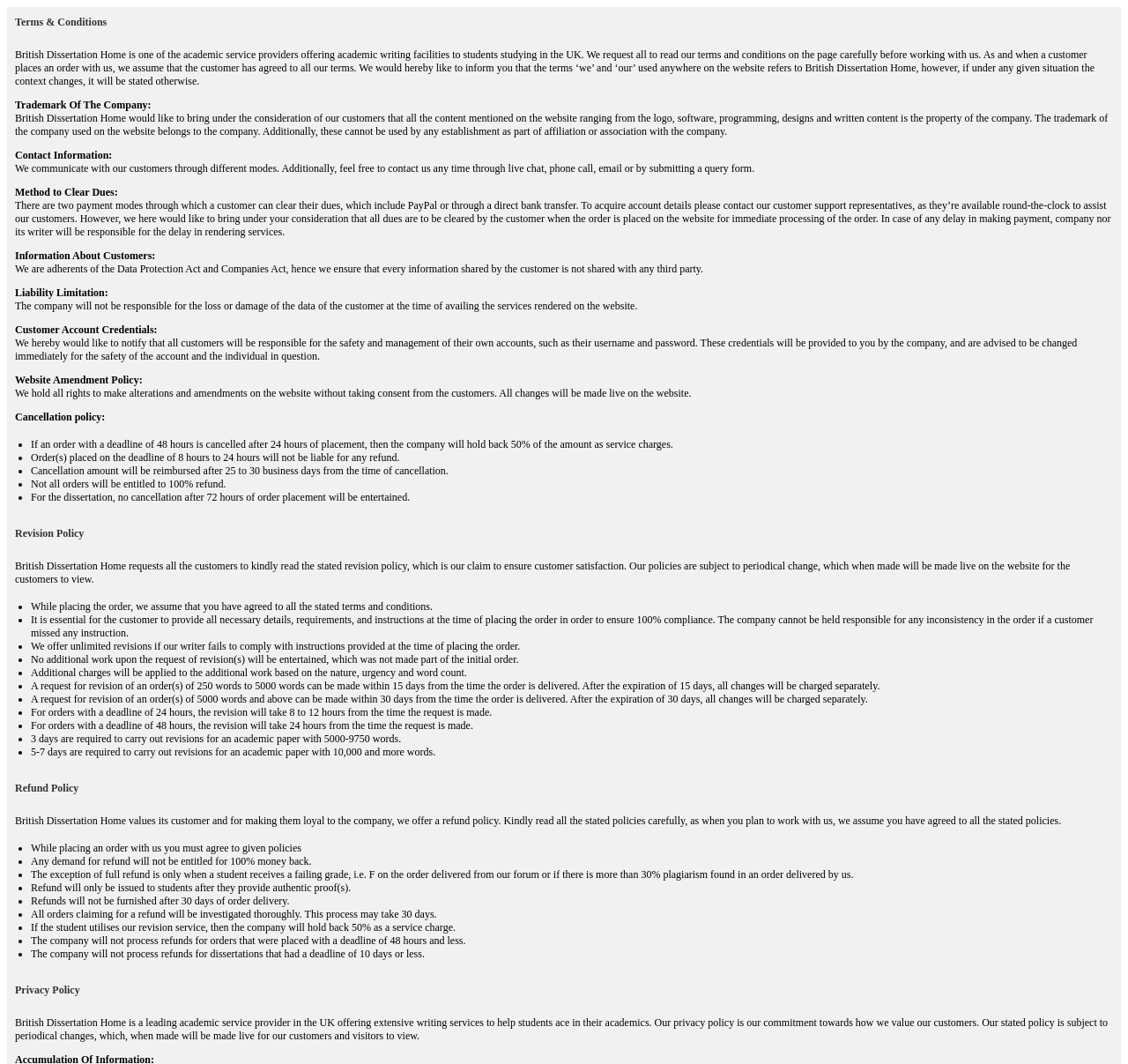What happens if a customer cancels an order with a deadline of 48 hours?
Based on the image, provide your answer in one word or phrase.

50% of the amount is held back